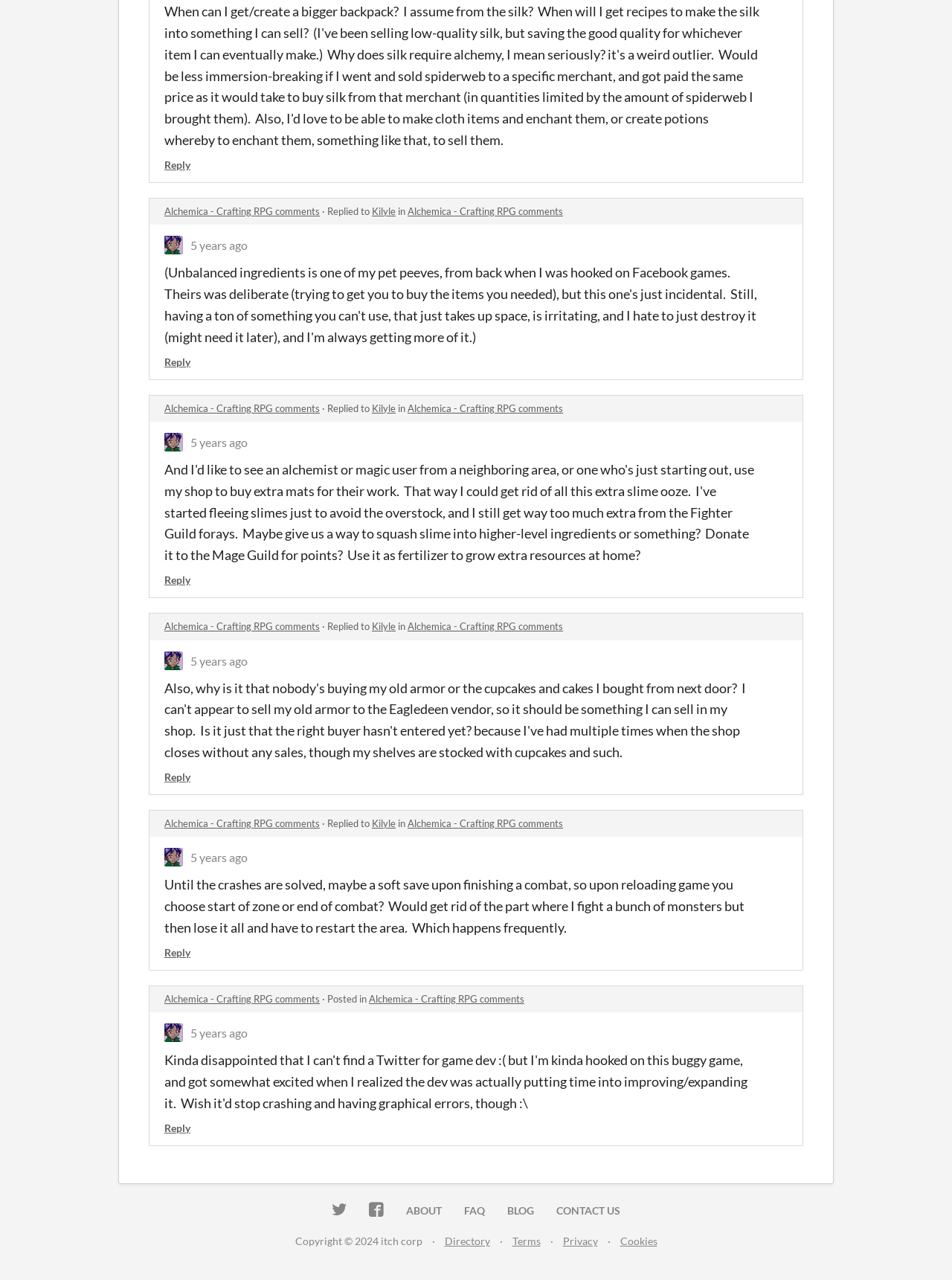Examine the image and give a thorough answer to the following question:
What is the name of the game being discussed?

I determined the answer by looking at the repeated links with the text 'Alchemica - Crafting RPG comments' and the context of the webpage, which suggests that it is a discussion forum for a game.